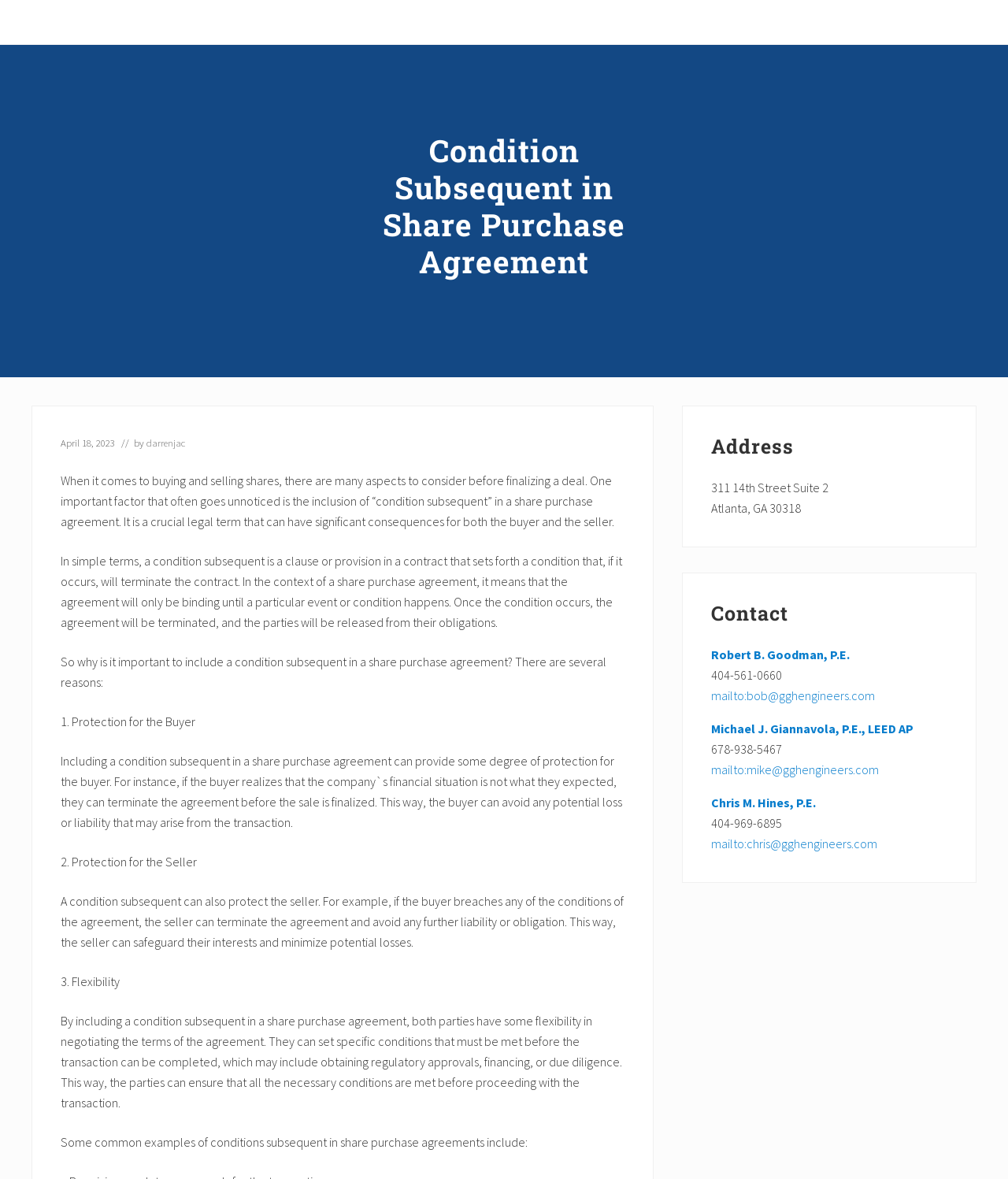How many phone numbers are listed on the webpage?
Please answer the question with a detailed response using the information from the screenshot.

The phone numbers can be found in the primary sidebar section of the webpage, under the 'Contact' heading. There are three phone numbers listed, corresponding to Robert B. Goodman, P.E., Michael J. Giannavola, P.E., LEED AP, and Chris M. Hines, P.E.